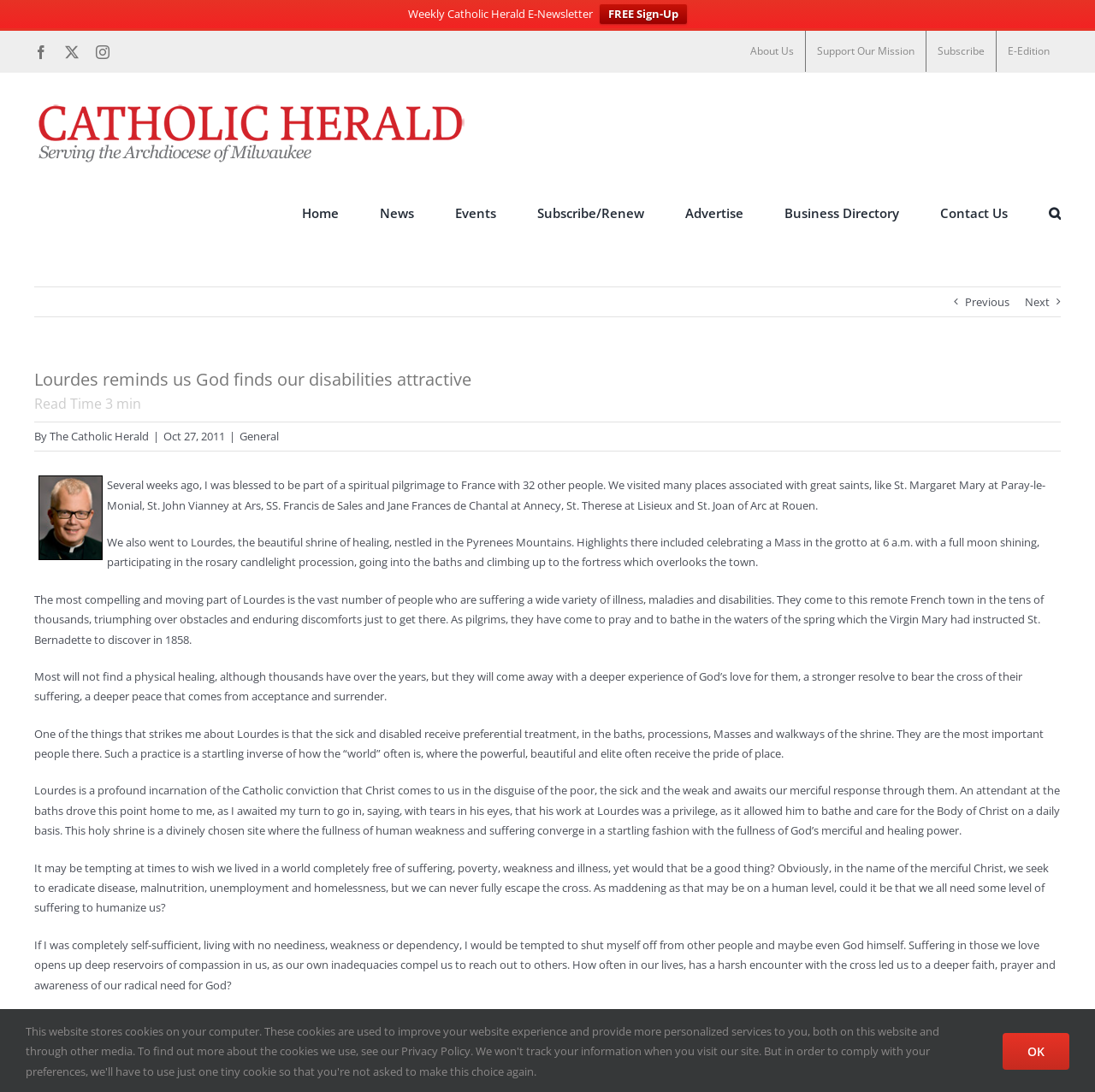Provide an in-depth caption for the webpage.

The webpage is an article from the Catholic Herald, titled "Lourdes reminds us God finds our disabilities attractive". The article is about the author's spiritual pilgrimage to France, specifically to Lourdes, a shrine of healing. 

At the top of the page, there is a navigation menu with links to "About Us", "Support Our Mission", "Subscribe", and "E-Edition". Below this, there is a logo of the Catholic Herald, which is an image. 

On the left side of the page, there is a main menu with links to "Home", "News", "Events", "Subscribe/Renew", "Advertise", "Business Directory", and "Contact Us". There is also a search button at the bottom of this menu.

The main content of the article is divided into several paragraphs, which describe the author's experience at Lourdes. The text is accompanied by an image of a person, likely the author. The article discusses the shrine of Lourdes, the people who visit it, and the Catholic conviction that Christ comes to us in the disguise of the poor, the sick, and the weak.

At the bottom of the page, there are links to previous and next articles, as well as a button to accept cookies.